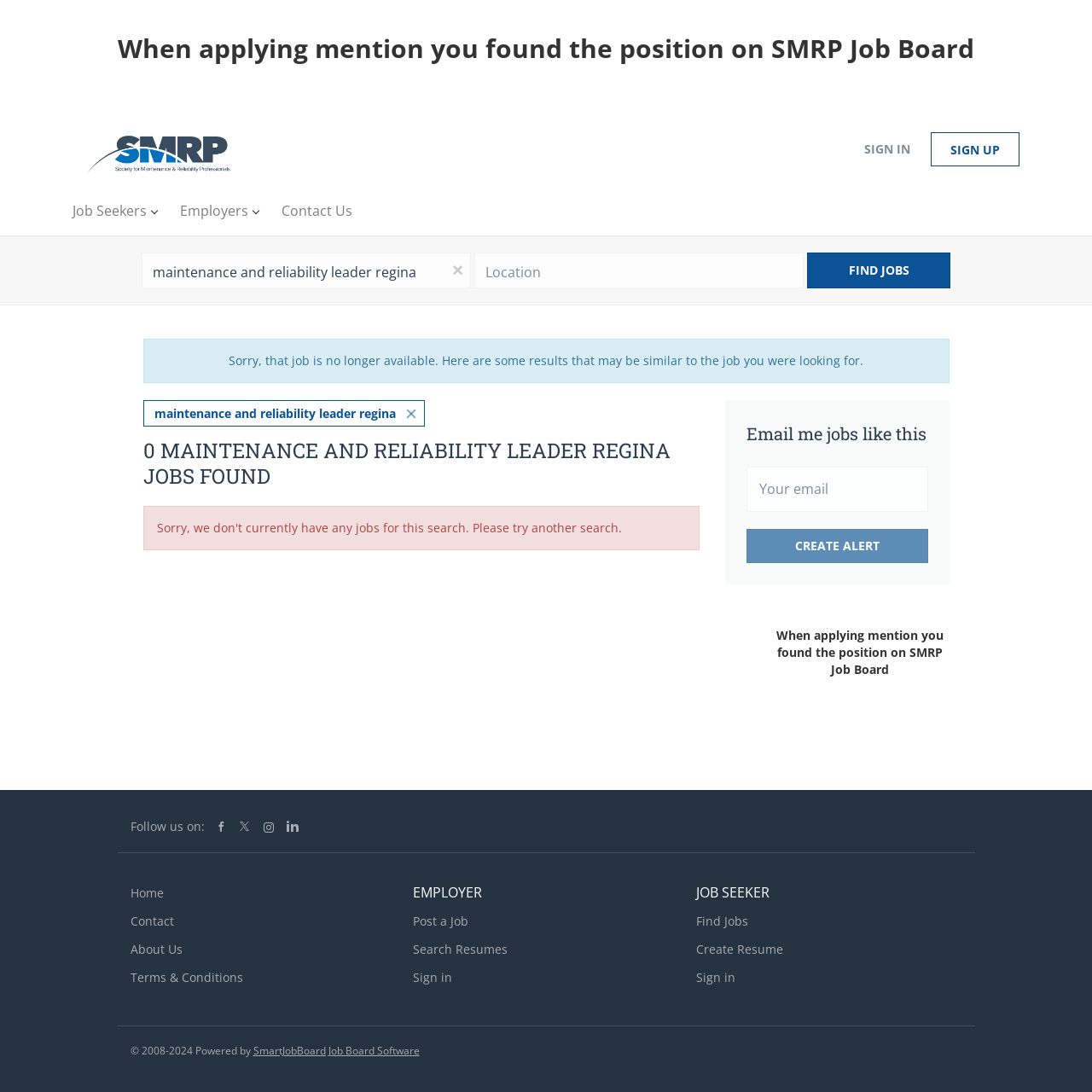What can employers do on this platform?
Answer the question with as much detail as you can, using the image as a reference.

The link labeled 'Post a Job' in the footer section of the webpage suggests that employers can use this platform to post job openings. This feature is likely intended to allow employers to advertise their job vacancies to potential candidates.